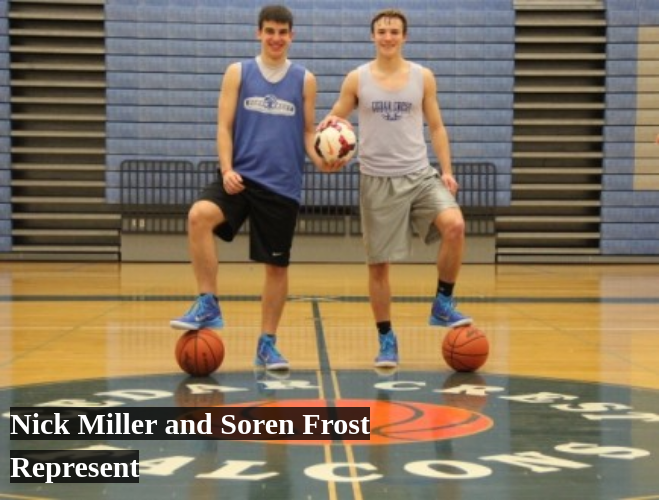What is Soren Frost holding in addition to a basketball?
Relying on the image, give a concise answer in one word or a brief phrase.

A soccer ball